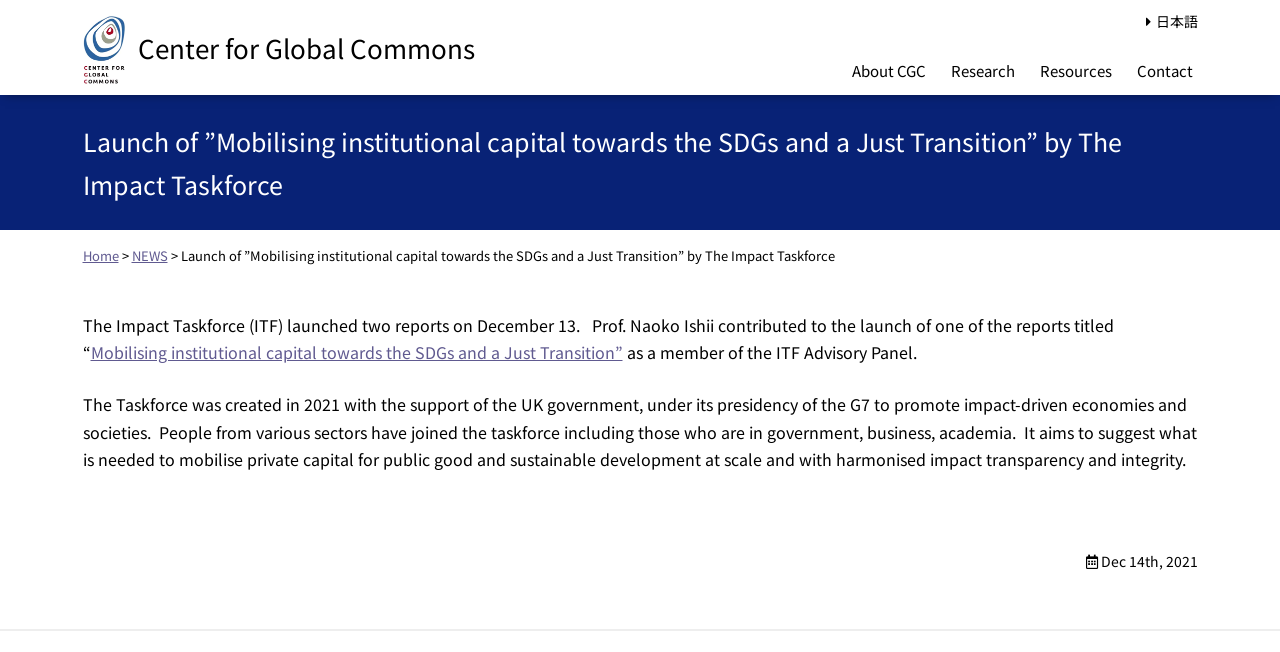Please identify the bounding box coordinates of where to click in order to follow the instruction: "visit the Home page".

[0.064, 0.377, 0.093, 0.406]